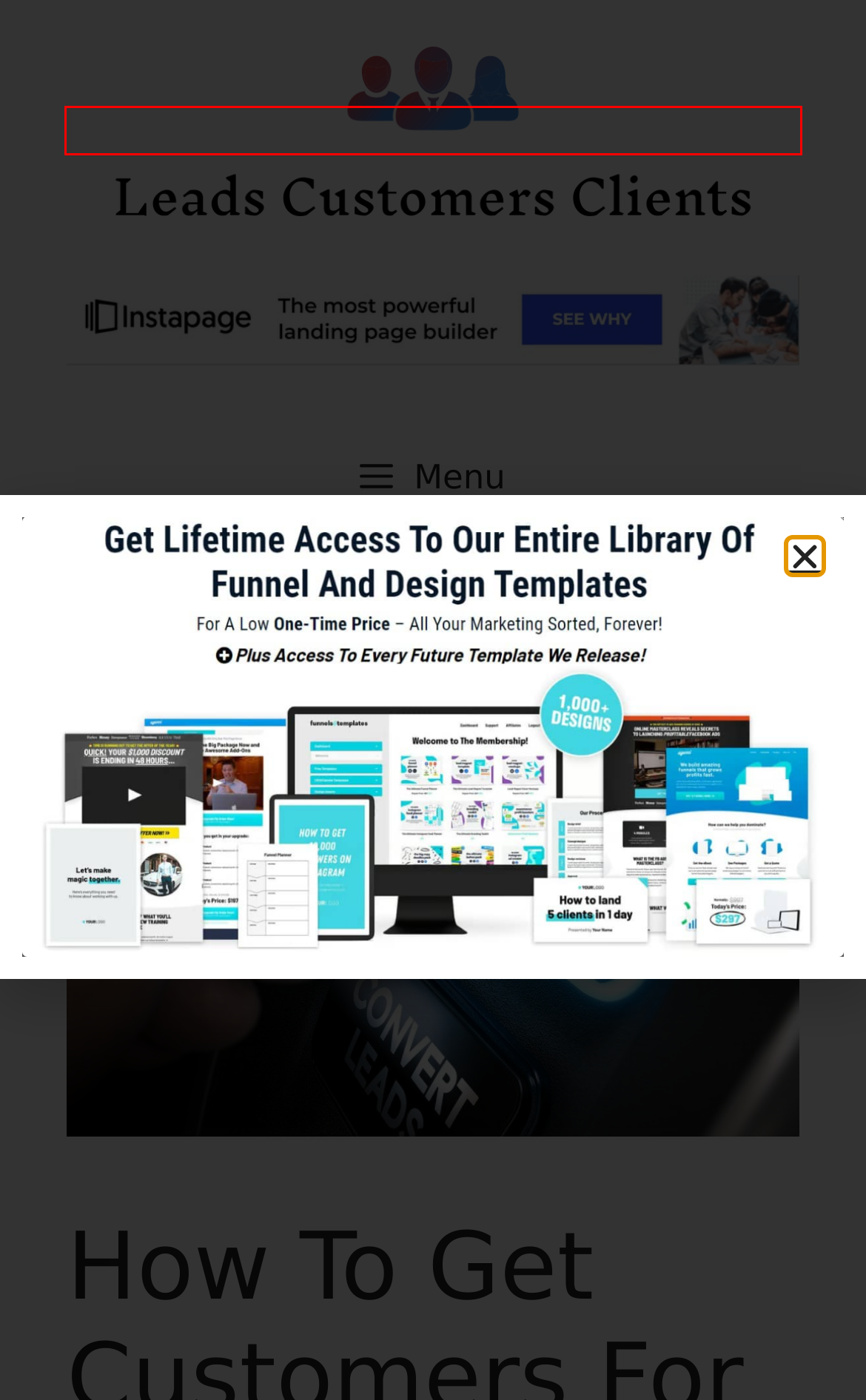Examine the screenshot of the webpage, which has a red bounding box around a UI element. Select the webpage description that best fits the new webpage after the element inside the red bounding box is clicked. Here are the choices:
A. How To Get Customers For Rover: 13 Simple Strategies (2024) - Leads Clients Customers
B. HubSpot | Software, Tools, Resources for Your Business
C. Leads Clients Customers - How To Get More Leads For Your Business
D. How To Get Leads For Software: 13 Simple Strategies (2024) - Leads Clients Customers
E. Thrive Architect - the WordPress Page Builder for Online Business Creators
F. How To Get Leads For Carpet Cleaning: 13 Simple Strategies (2024) - Leads Clients Customers
G. How To Get Customers For Mmj Delivery Service: 13 Simple Strategies (2024) - Leads Clients Customers
H. How To Generate Leads For Salesforce: 13 Simple Strategies (2024) - Leads Clients Customers

C